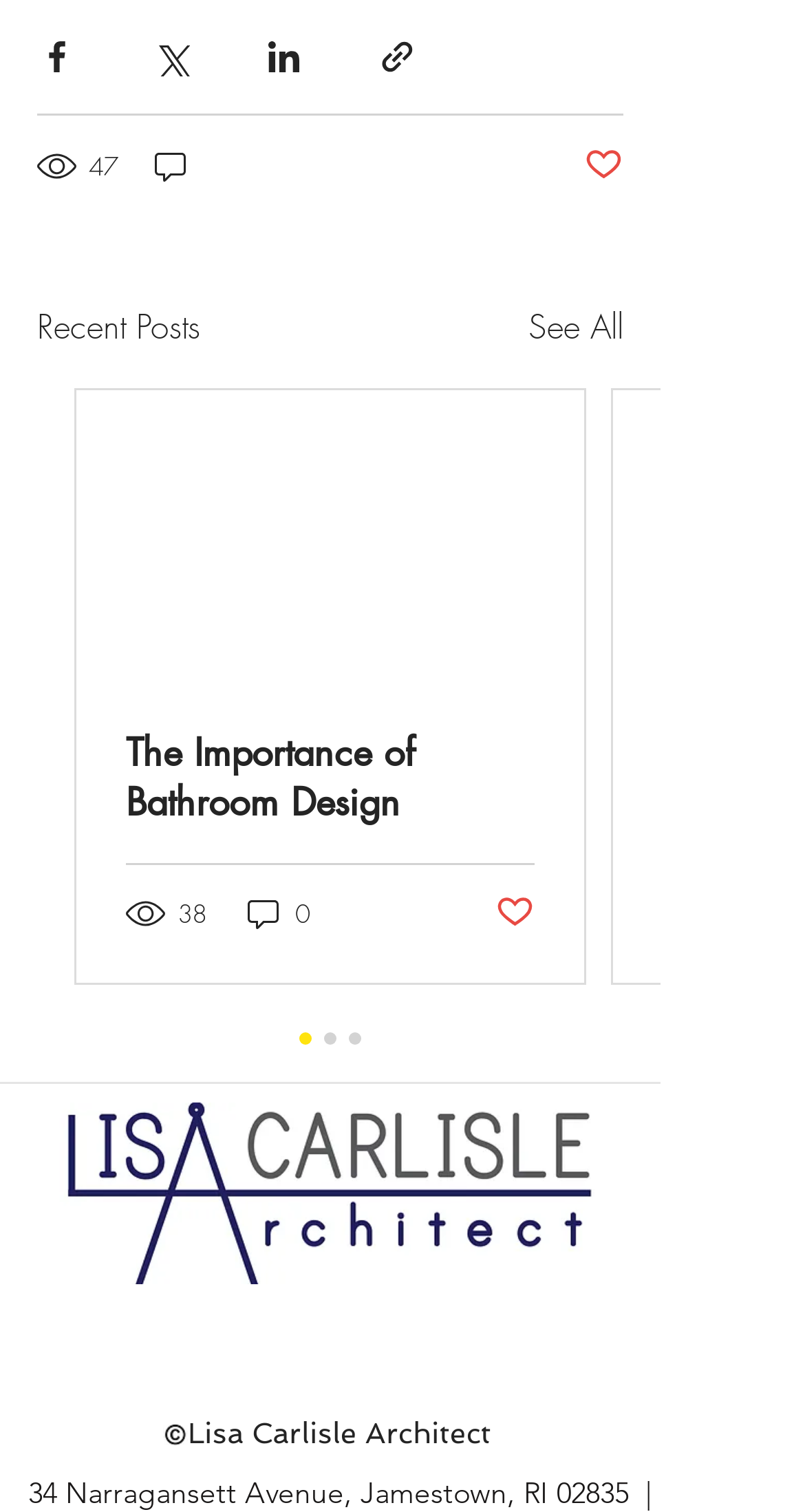Extract the bounding box coordinates of the UI element described: "aria-label="Twitter Social Icon"". Provide the coordinates in the format [left, top, right, bottom] with values ranging from 0 to 1.

[0.246, 0.863, 0.336, 0.91]